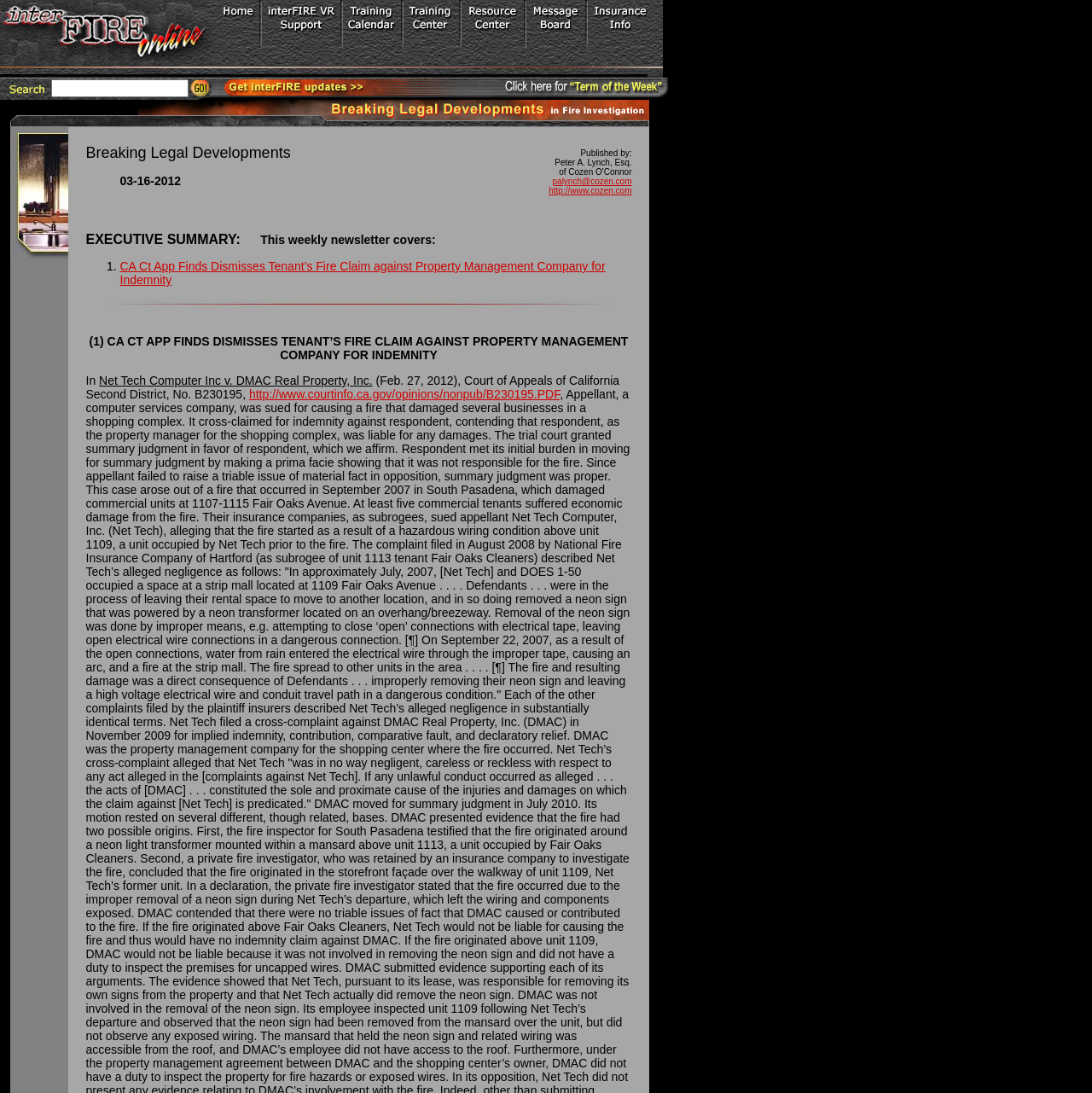Elaborate on the webpage's design and content in a detailed caption.

The webpage is dedicated to improving fire investigation worldwide, as indicated by the title "interFIRE, A site dedicated to improving fire investigation worldwide." 

At the top of the page, there is a navigation menu with six tabs: "interFIRE Home", "interFIRE VR Support", "Training Calendar", "Training Center", "Resource Center", and "Message Board", each accompanied by an image. These tabs are evenly spaced and take up the entire width of the page.

Below the navigation menu, there is a search bar with a label "Search Fire and Arson investigation Resources" and a submit button. The search bar is accompanied by an image on the left side.

On the right side of the search bar, there is a section that says "Get interFIRE updates!" with an image and a link to subscribe for updates.

The page also features several images scattered throughout, some of which appear to be decorative or separators. There are no prominent blocks of text or articles on the page, suggesting that it may be a portal or a hub for accessing various resources and tools related to fire investigation.